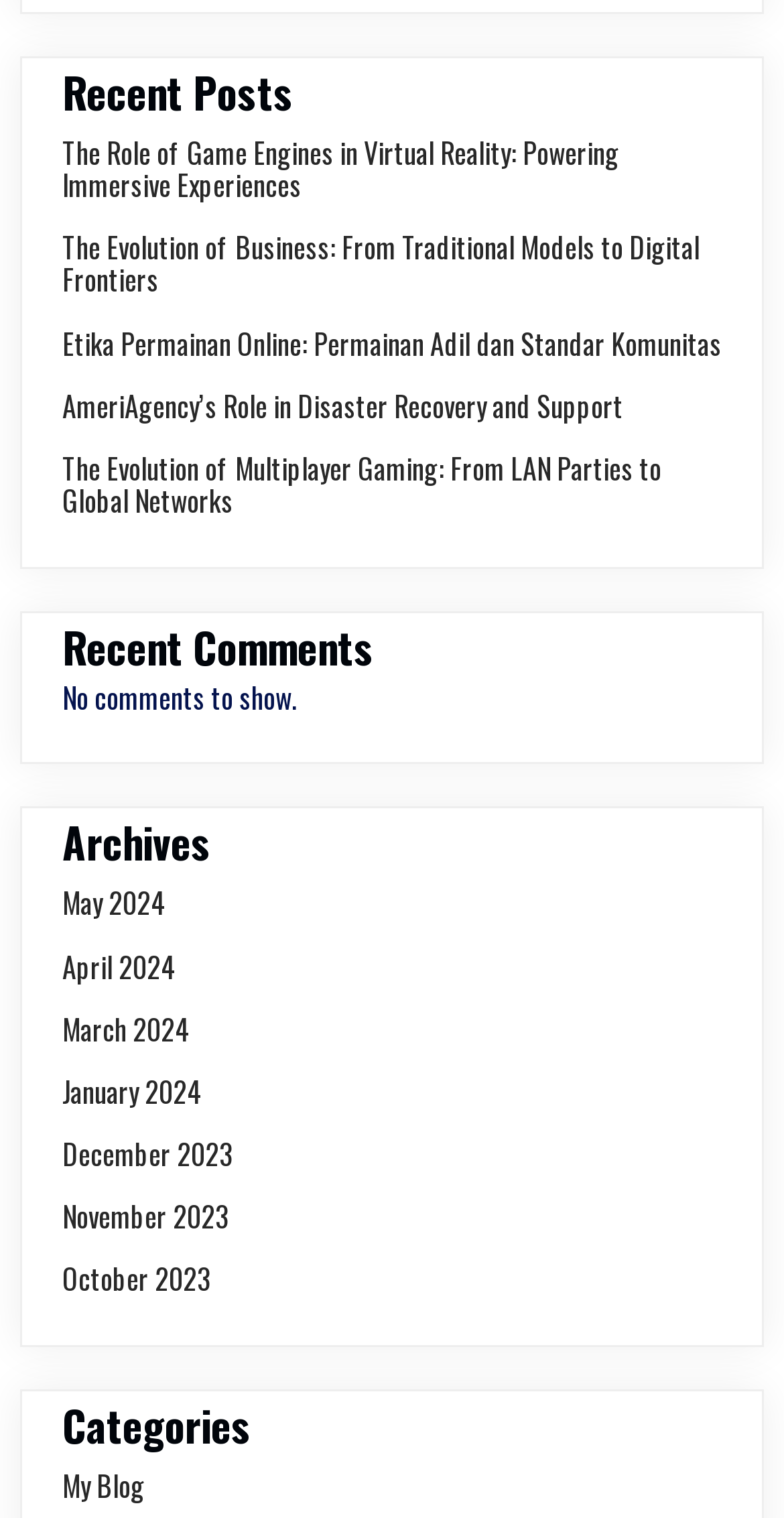Please indicate the bounding box coordinates for the clickable area to complete the following task: "view recent posts". The coordinates should be specified as four float numbers between 0 and 1, i.e., [left, top, right, bottom].

[0.079, 0.045, 0.921, 0.077]